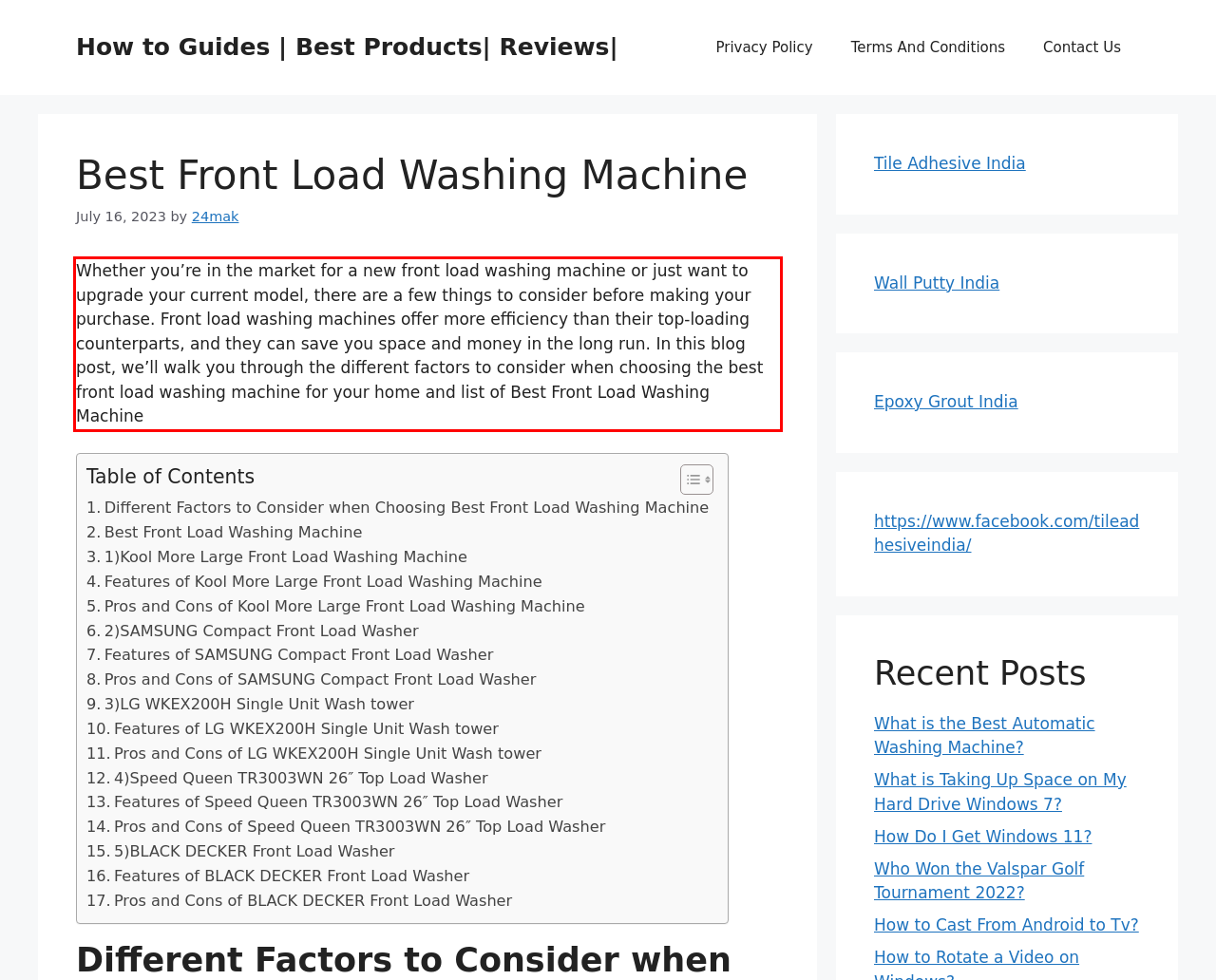You are provided with a screenshot of a webpage containing a red bounding box. Please extract the text enclosed by this red bounding box.

Whether you’re in the market for a new front load washing machine or just want to upgrade your current model, there are a few things to consider before making your purchase. Front load washing machines offer more efficiency than their top-loading counterparts, and they can save you space and money in the long run. In this blog post, we’ll walk you through the different factors to consider when choosing the best front load washing machine for your home and list of Best Front Load Washing Machine